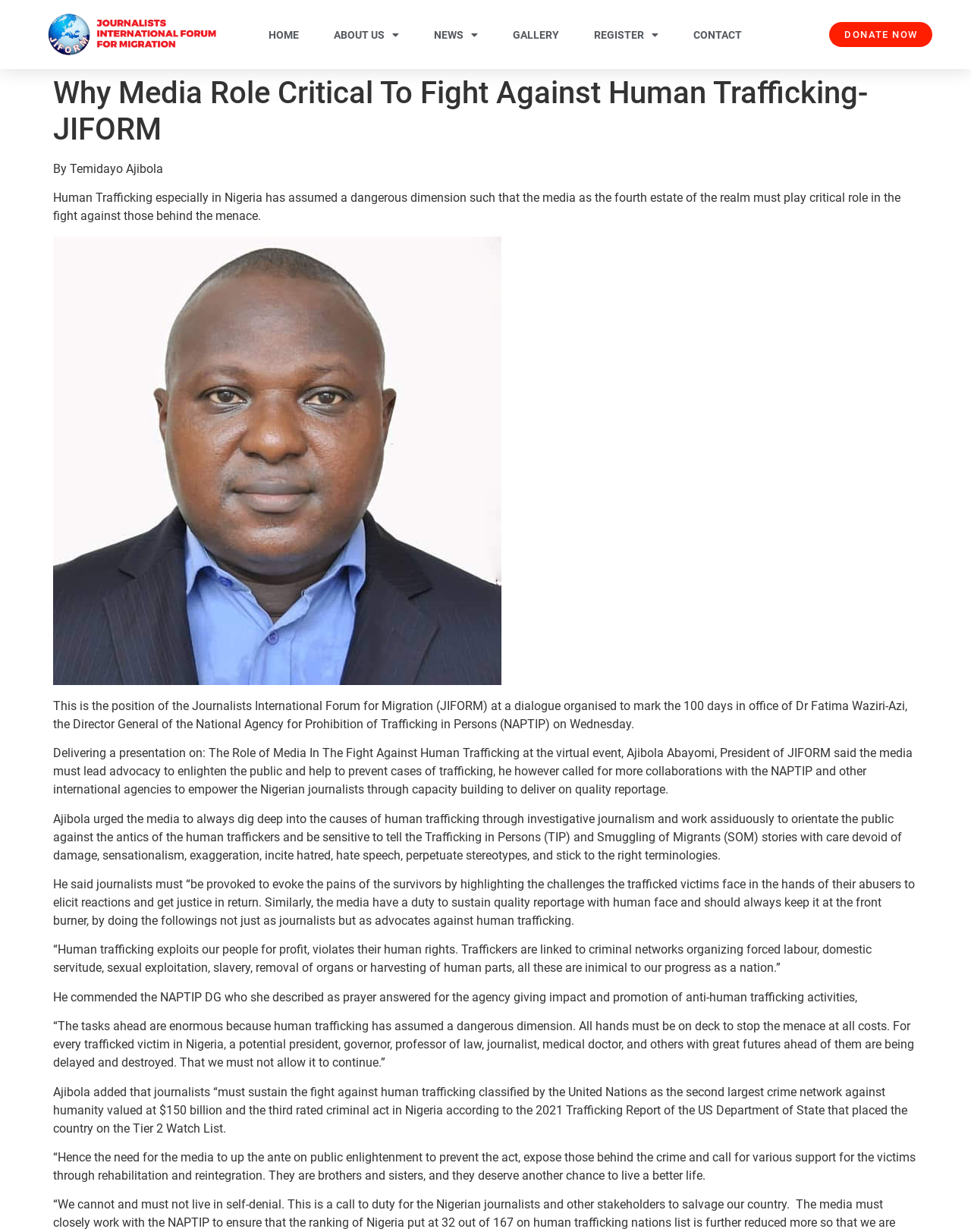What is the estimated value of human trafficking according to the US Department of State?
Answer the question with a single word or phrase by looking at the picture.

$150 billion